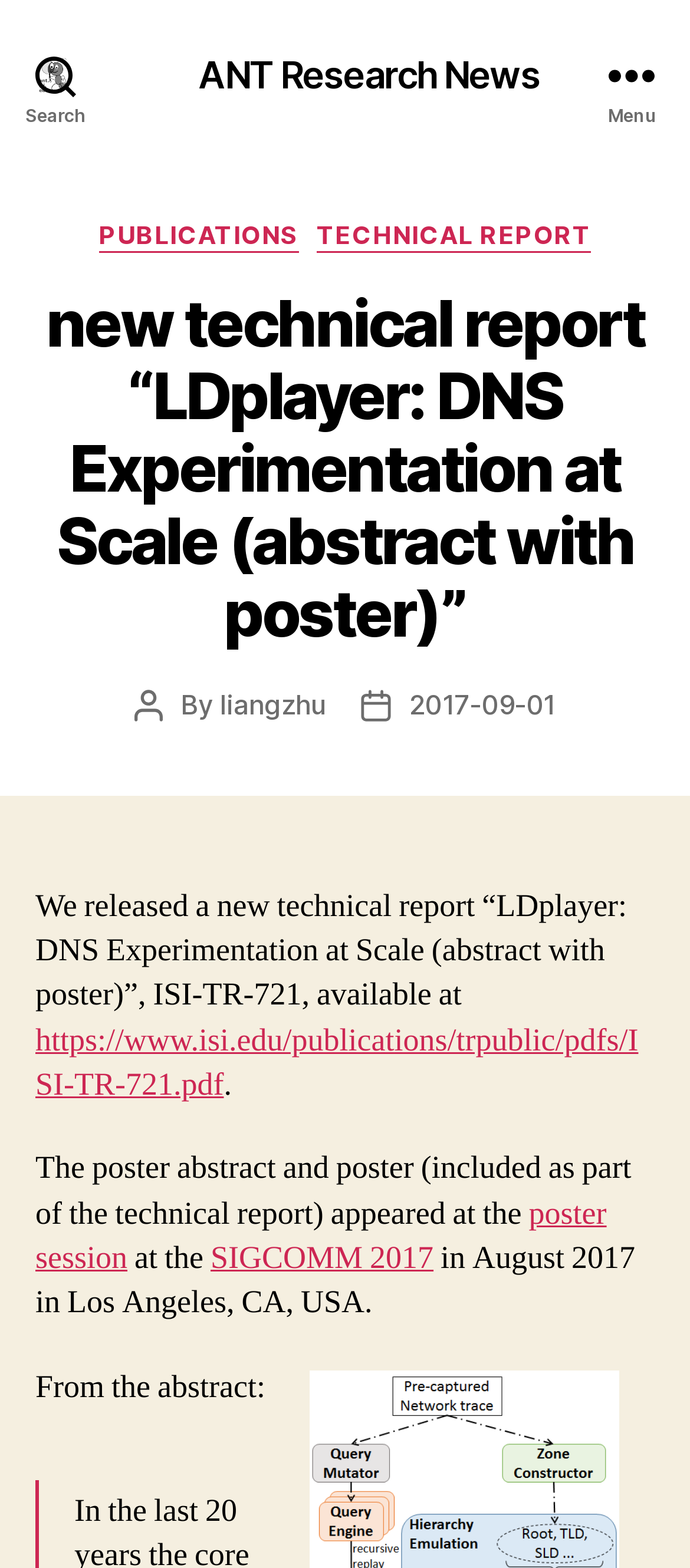Find the bounding box coordinates for the area that should be clicked to accomplish the instruction: "Visit ANT Research News".

[0.287, 0.036, 0.782, 0.059]